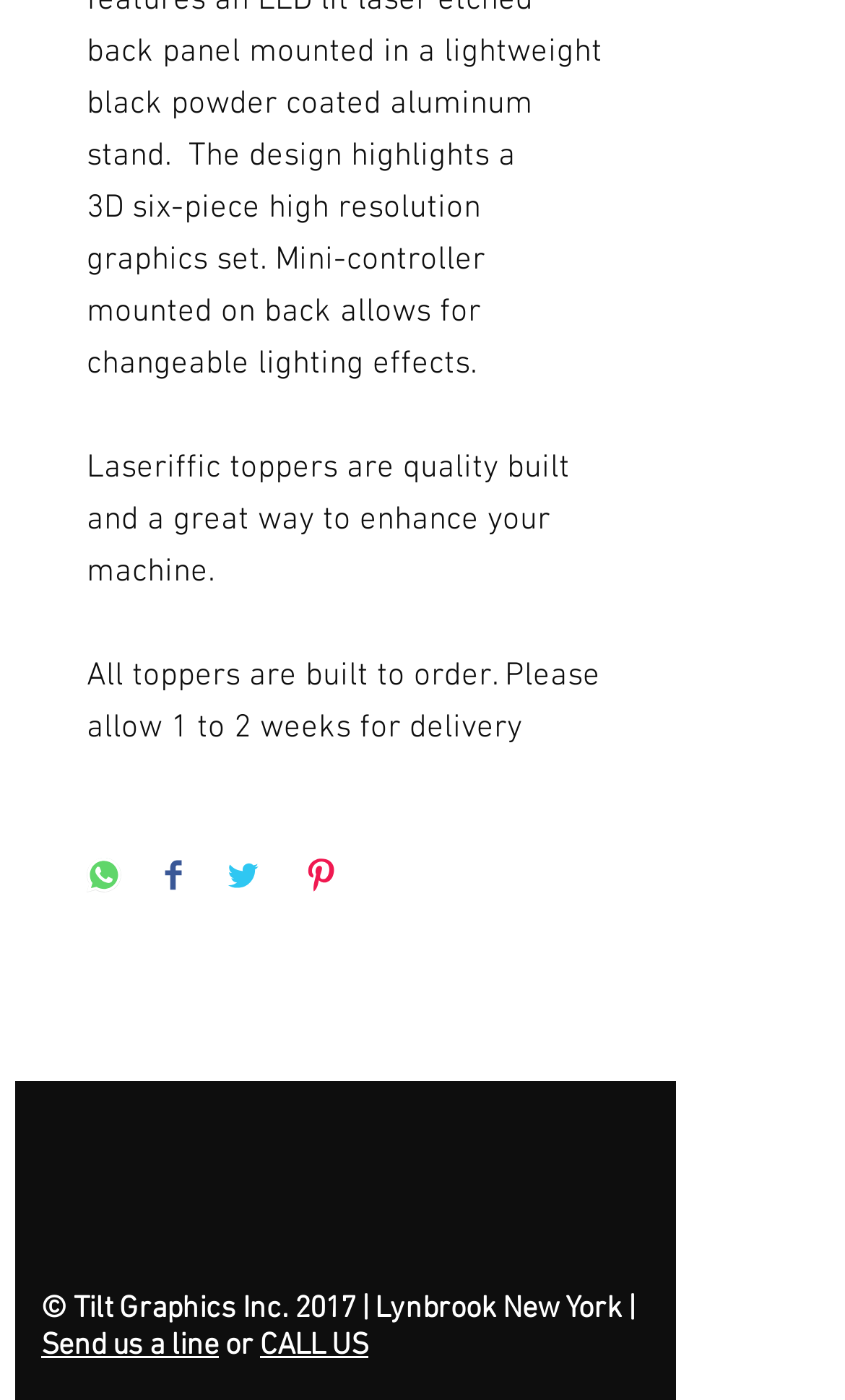Please determine the bounding box coordinates of the element to click in order to execute the following instruction: "Share on Facebook". The coordinates should be four float numbers between 0 and 1, specified as [left, top, right, bottom].

None